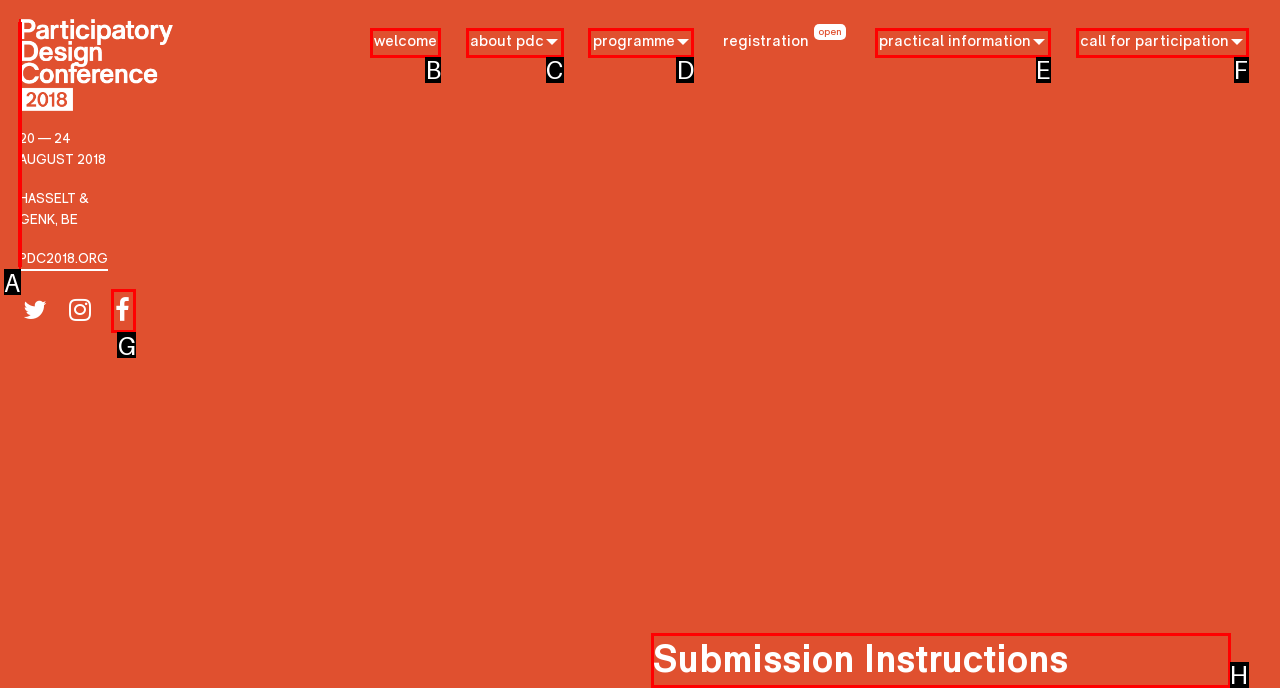Given the task: Read submission instructions, tell me which HTML element to click on.
Answer with the letter of the correct option from the given choices.

H